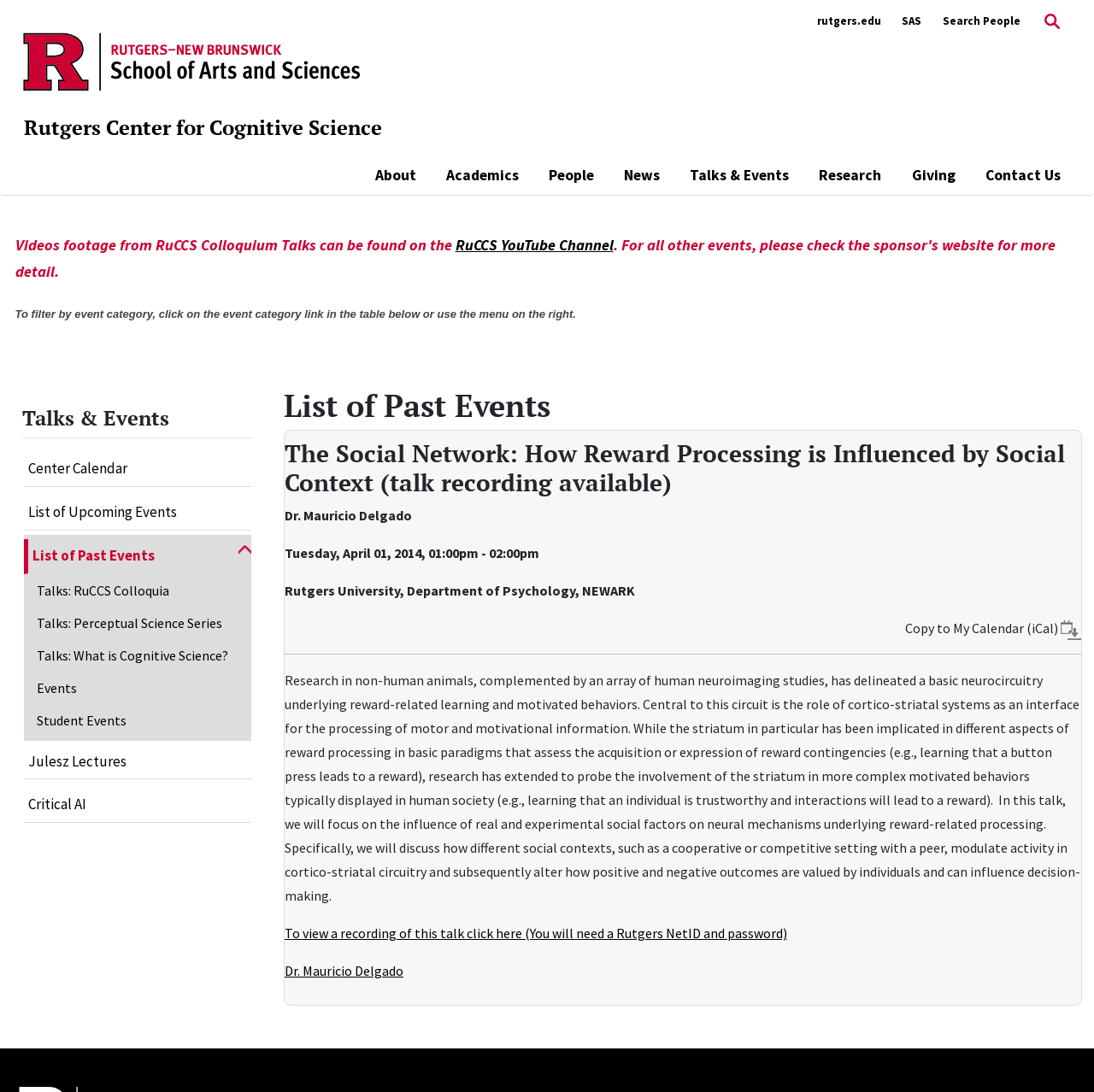Refer to the image and offer a detailed explanation in response to the question: Who is the speaker of the talk?

I found the answer by looking at the text below the title of the talk, which says 'Dr. Mauricio Delgado'. This suggests that Dr. Mauricio Delgado is the speaker of the talk.